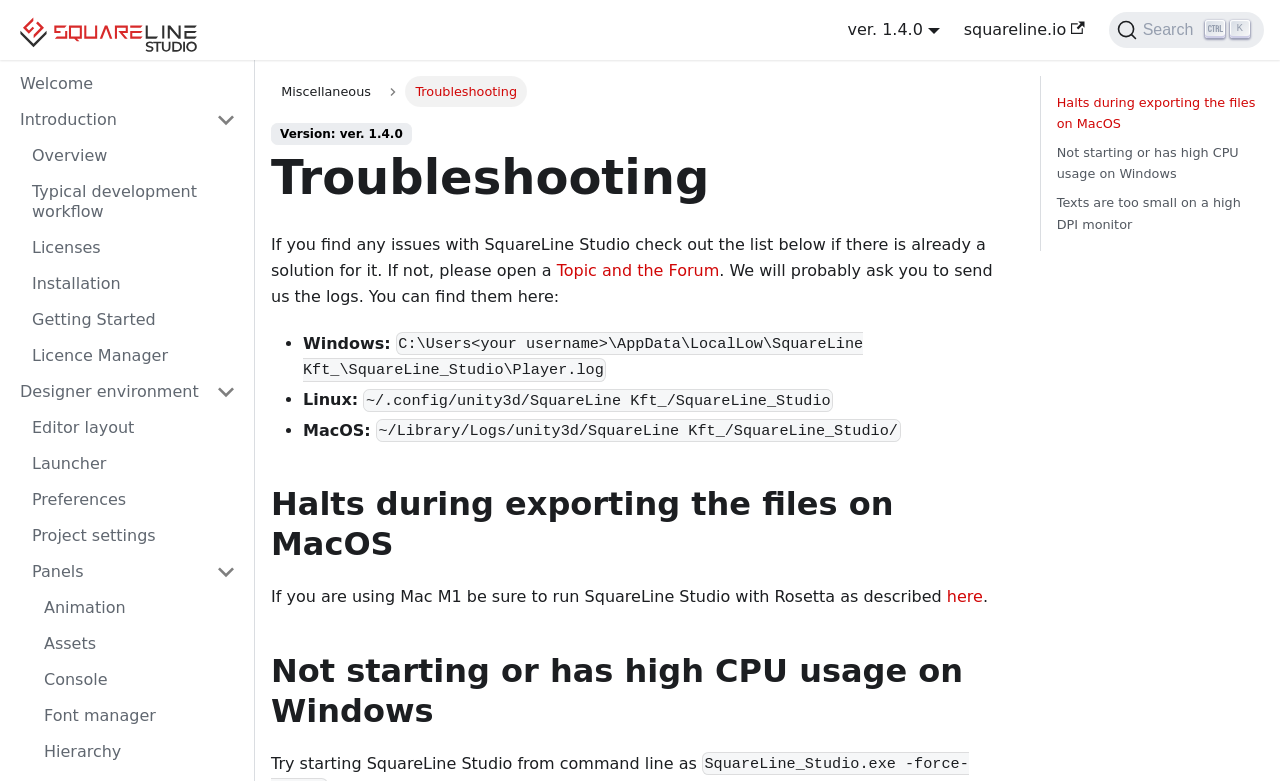Bounding box coordinates are given in the format (top-left x, top-left y, bottom-right x, bottom-right y). All values should be floating point numbers between 0 and 1. Provide the bounding box coordinate for the UI element described as: Designer environment

[0.006, 0.481, 0.194, 0.522]